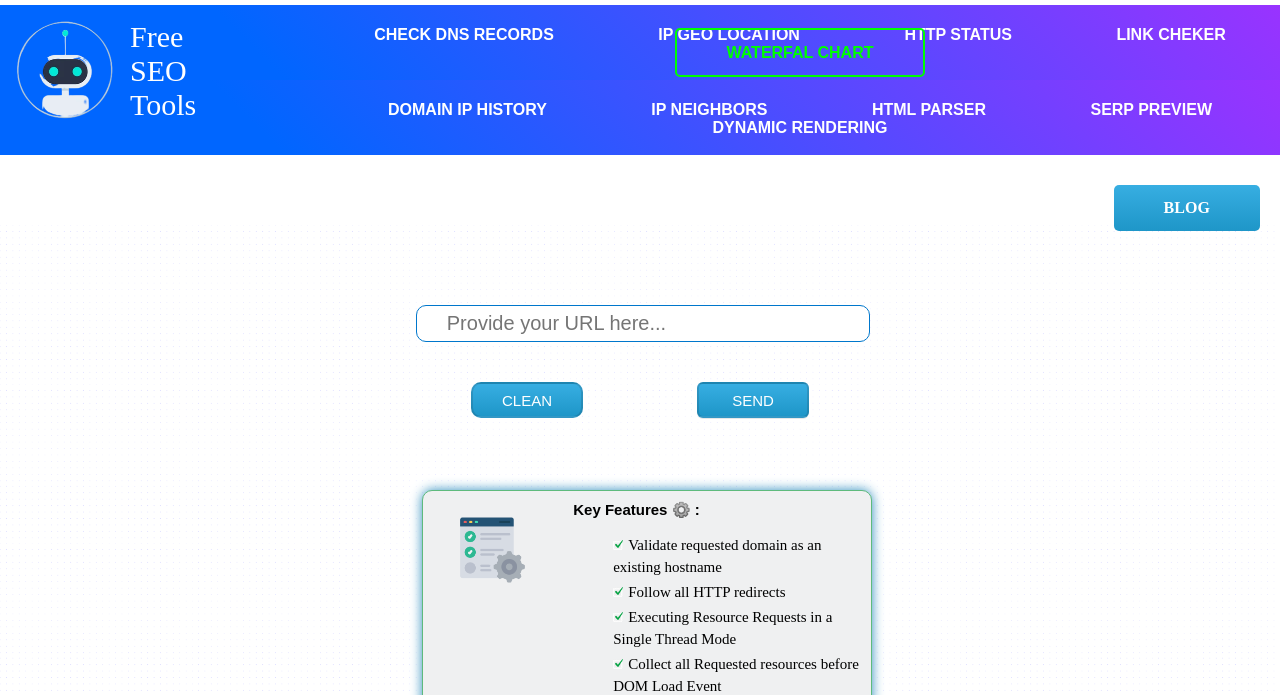Provide an in-depth caption for the contents of the webpage.

The webpage is a tool for analyzing page load waterfalls, specifically for SEO purposes. At the top, there is a logo with the text "Cost Free SEO Tools" accompanied by an image. Below this, there are several links to other SEO tools, including "CHECK DNS RECORDS", "IP GEO LOCATION", "HTTP STATUS", and more, arranged horizontally across the page.

In the middle of the page, there is a text box where users can input a URL, accompanied by two buttons, "CLEAN" and "SEND", positioned to the right of the text box. Above the text box, there is an image with the text "check page waterfall details".

Below the input section, there is a heading "Key Features ⚙️ :" followed by a list of four bullet points, each describing a key feature of the tool, including validating domain names, following HTTP redirects, executing resource requests in a single thread mode, and collecting requested resources before the DOM load event.

The overall layout of the page is organized, with clear headings and concise text, making it easy to navigate and understand the tool's features and functionality.